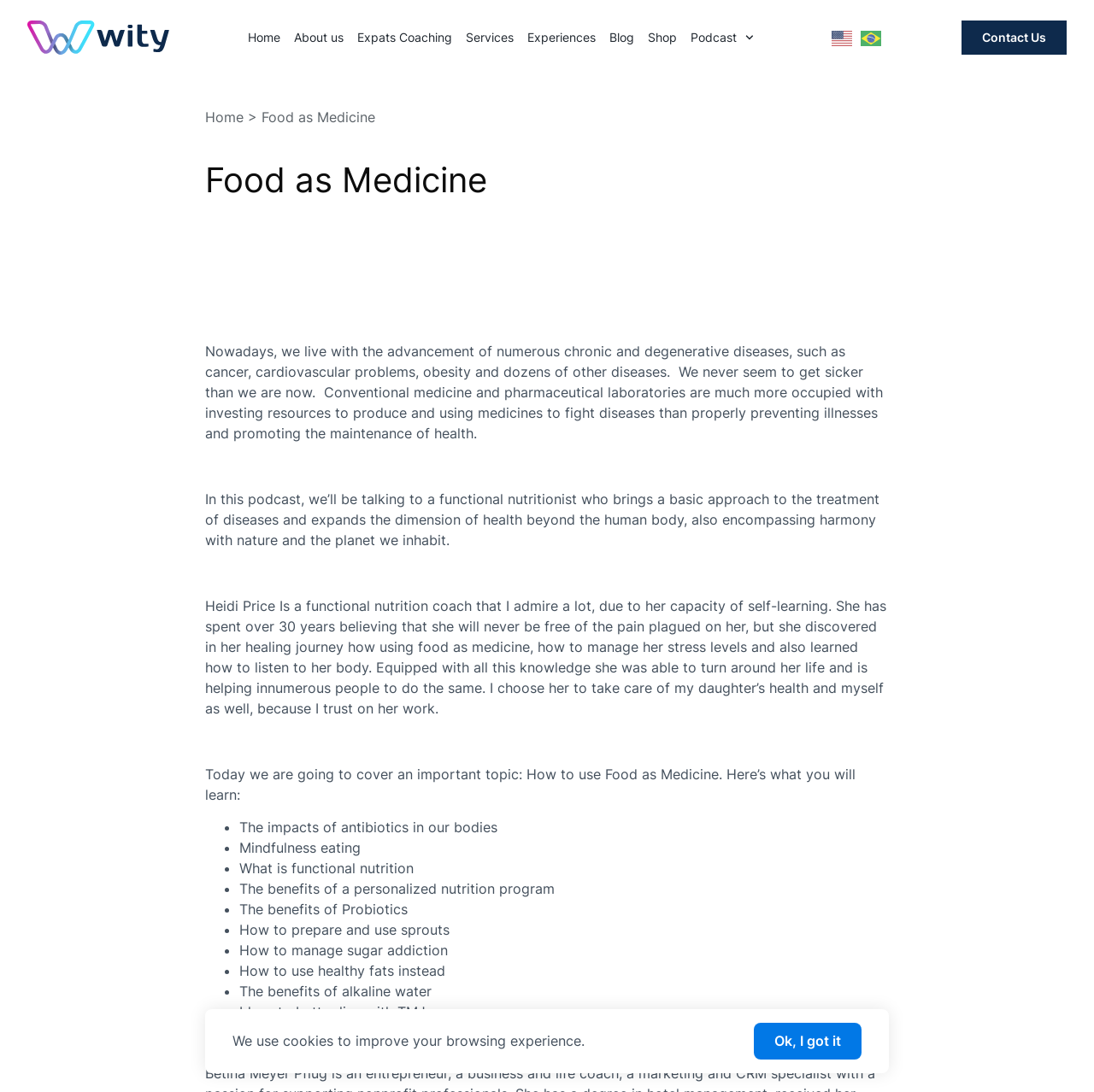Use a single word or phrase to answer the question: 
What is the language of the website?

English